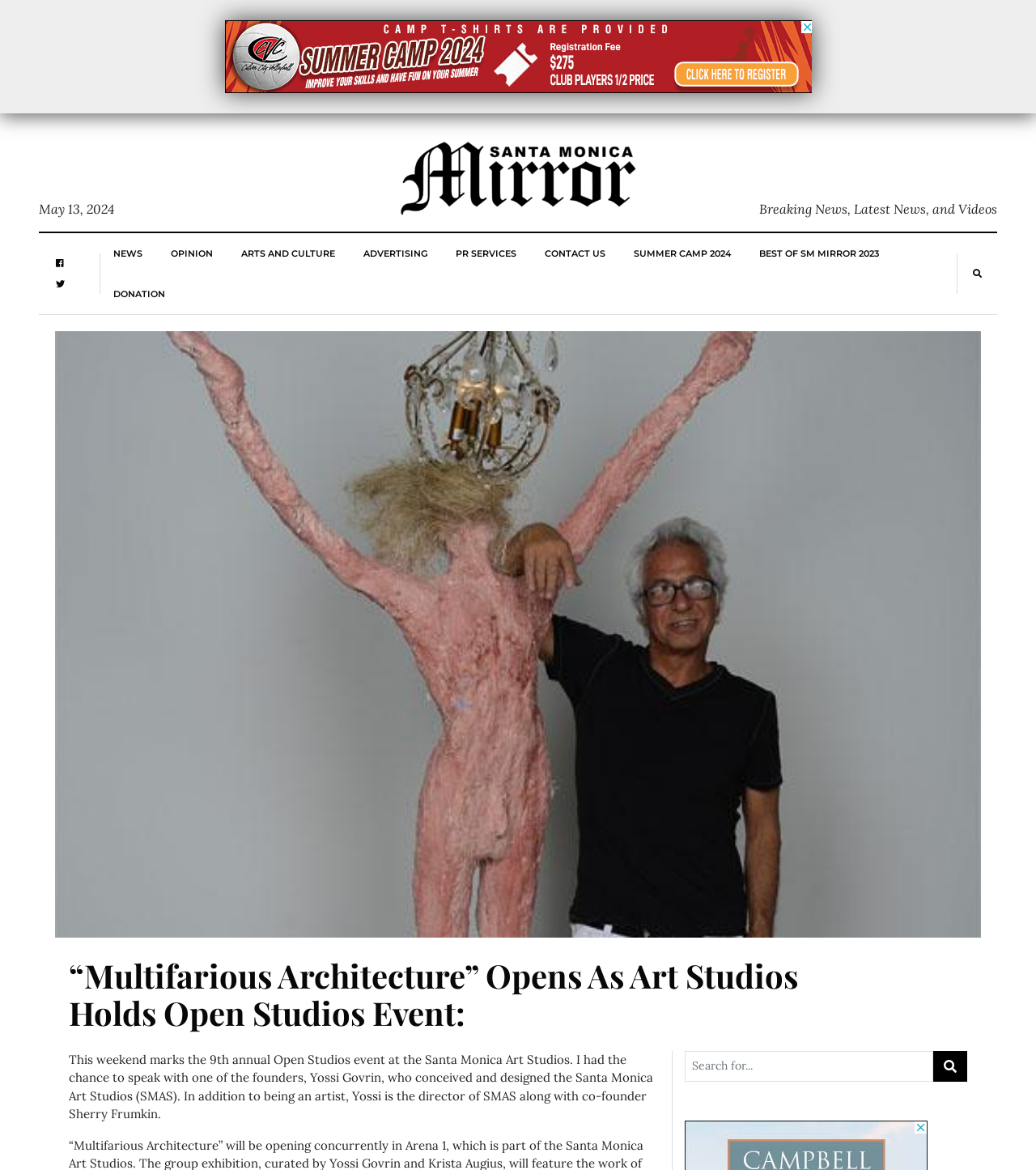Determine the bounding box coordinates of the clickable element necessary to fulfill the instruction: "Click on the 'CONTACT US' link". Provide the coordinates as four float numbers within the 0 to 1 range, i.e., [left, top, right, bottom].

[0.526, 0.199, 0.585, 0.234]